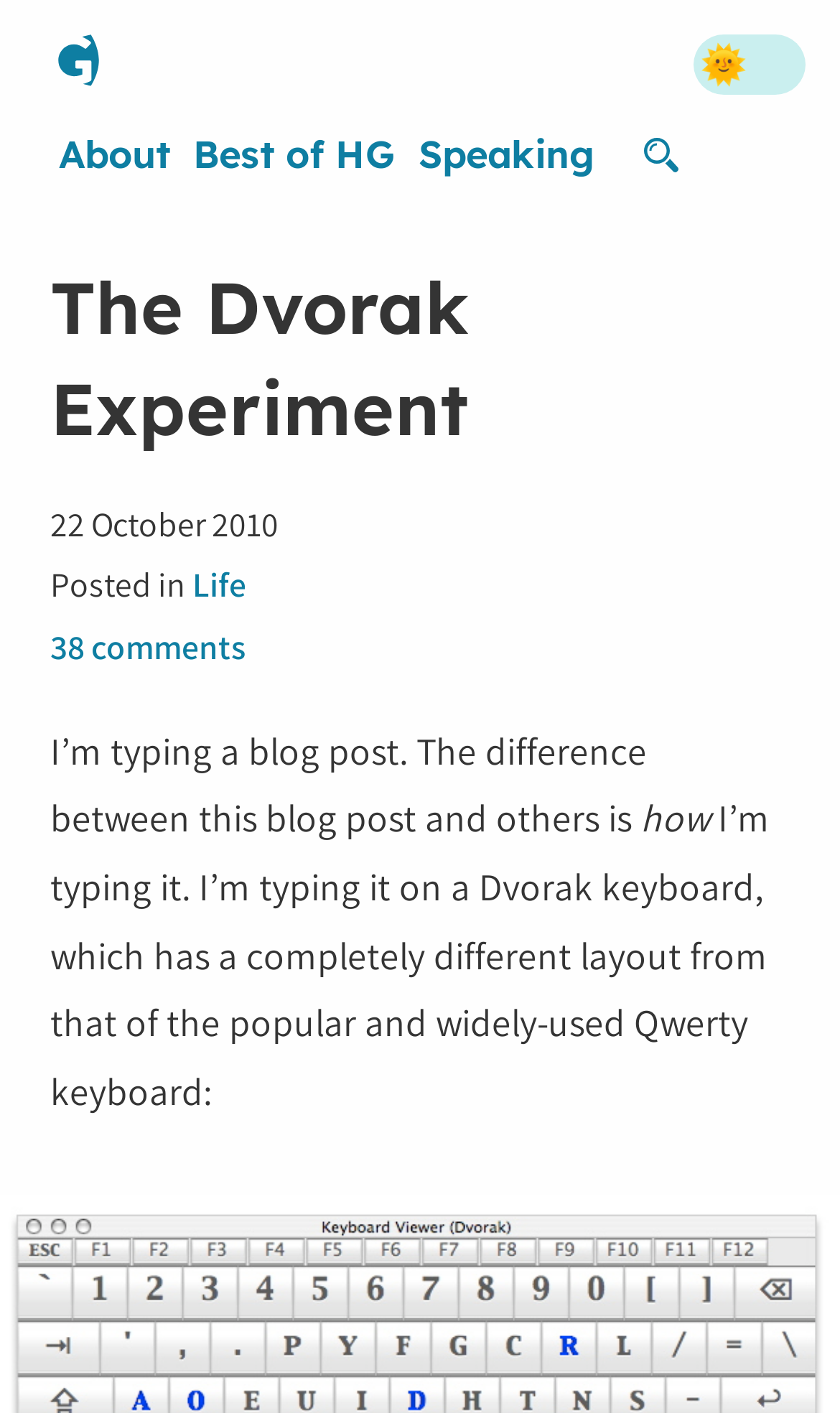Write an elaborate caption that captures the essence of the webpage.

This webpage is a blog post titled "The Dvorak Experiment" on the website "Hey Georgie". At the top left corner, there is a link to skip to the content. Below it, there is a navigation menu with links to the homepage, about page, best of HG, and speaking page. On the right side of the navigation menu, there is a search form with a trigger button and a search box. 

The main content of the blog post starts with a heading "The Dvorak Experiment" at the top center of the page. Below the heading, there is a footer section that contains a timestamp of the blog post, categories, and a link to comments. The blog post itself is divided into paragraphs, with the first paragraph starting with "I’m typing a blog post. The difference between this blog post and others is..." and continuing to the next line with "how". The text then continues to the next paragraph, describing the difference between the Dvorak keyboard and the Qwerty keyboard.